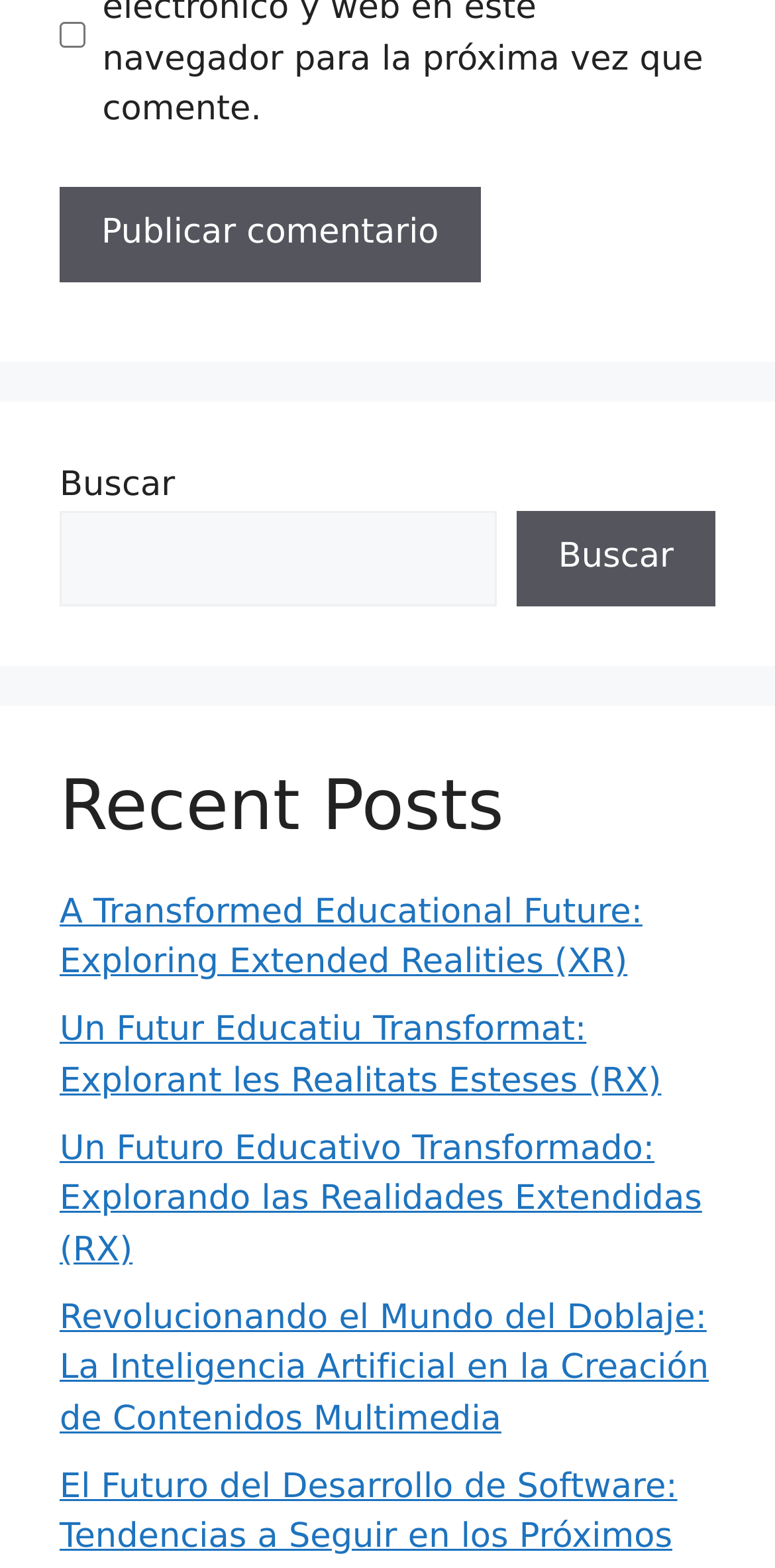What is the language of the first link under 'Recent Posts'?
Use the information from the image to give a detailed answer to the question.

The first link under 'Recent Posts' has the title 'A Transformed Educational Future: Exploring Extended Realities (XR)'. The language of this title is English.